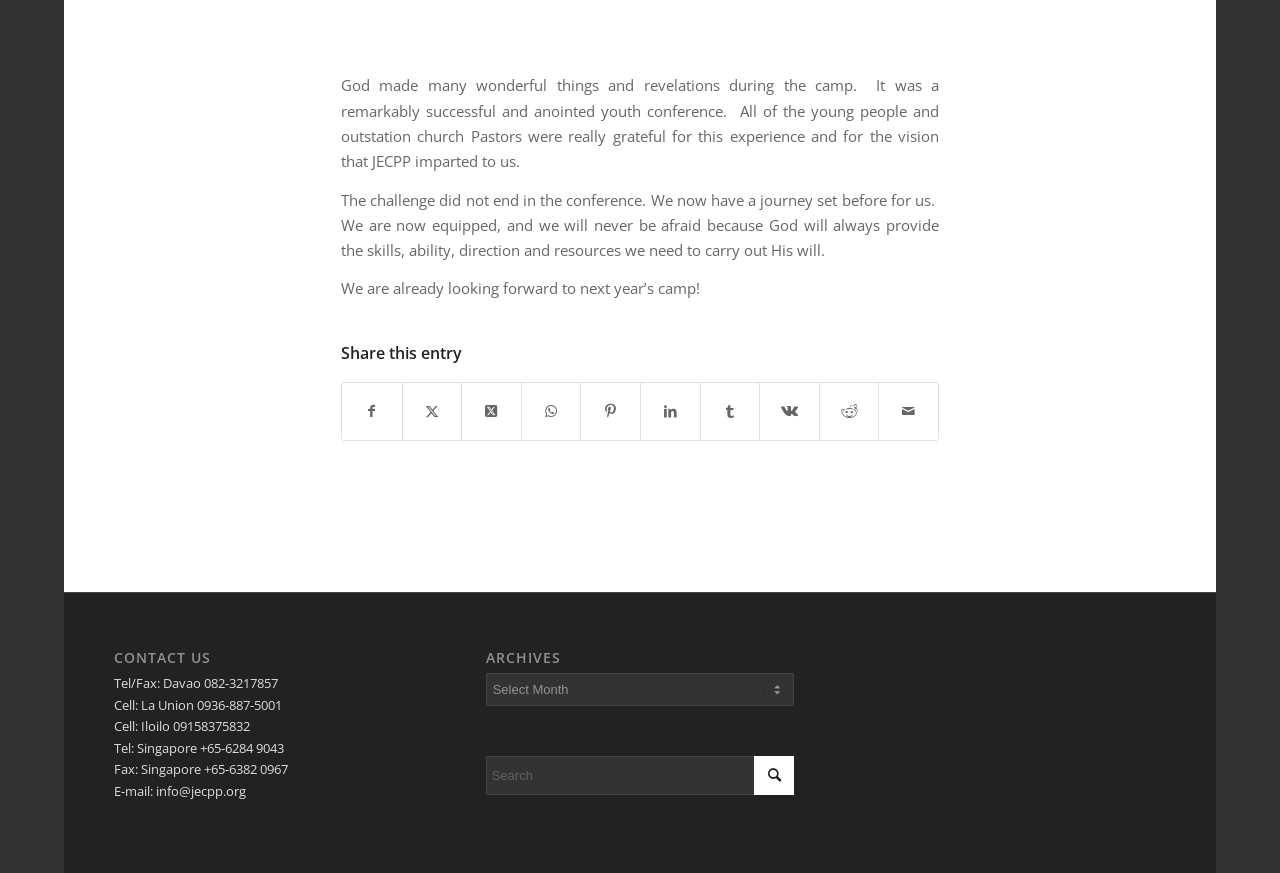Show the bounding box coordinates for the HTML element described as: "title="Click to start search" value=""".

[0.589, 0.866, 0.621, 0.911]